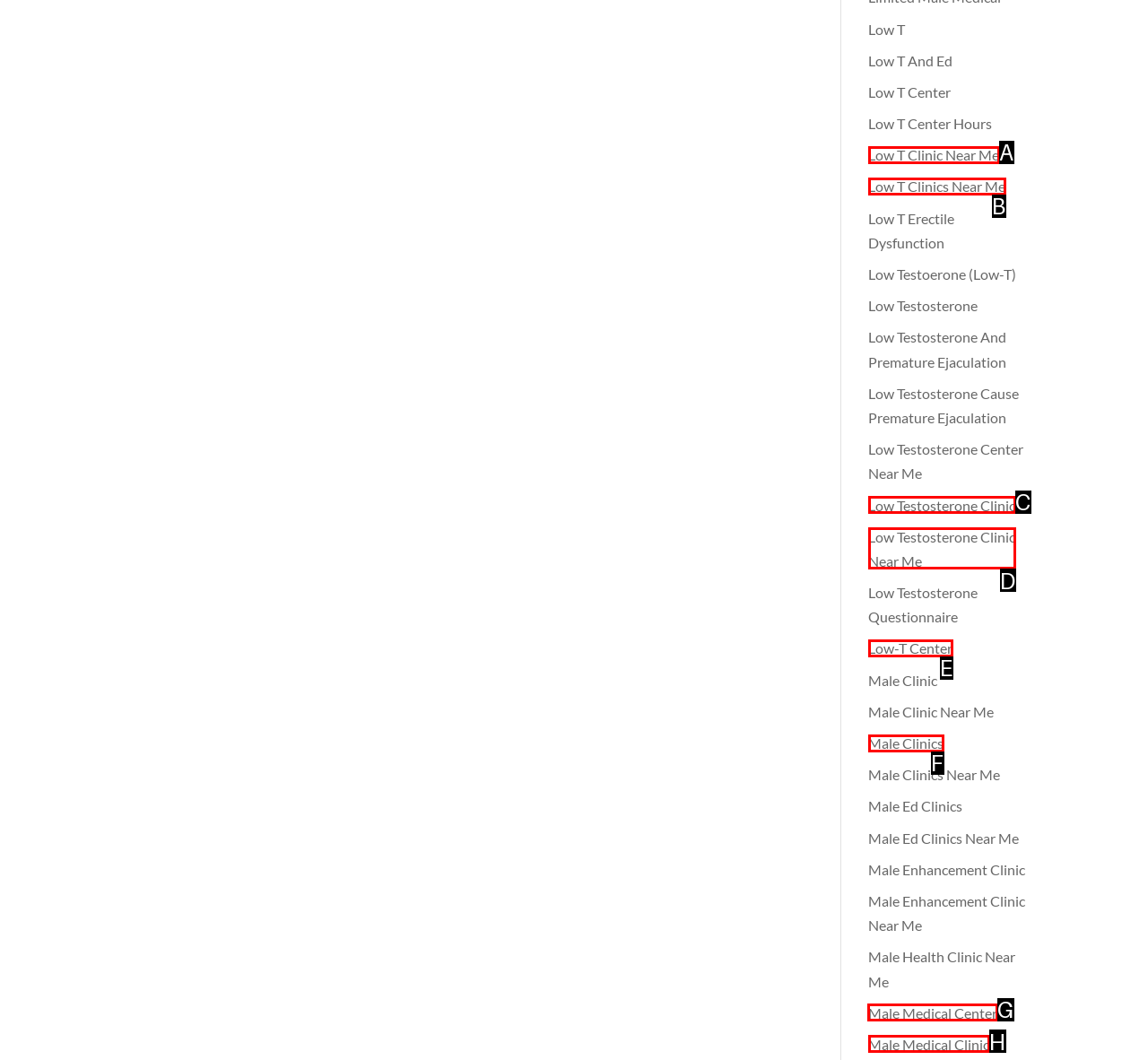Point out the UI element to be clicked for this instruction: Find a Male Medical Center. Provide the answer as the letter of the chosen element.

G